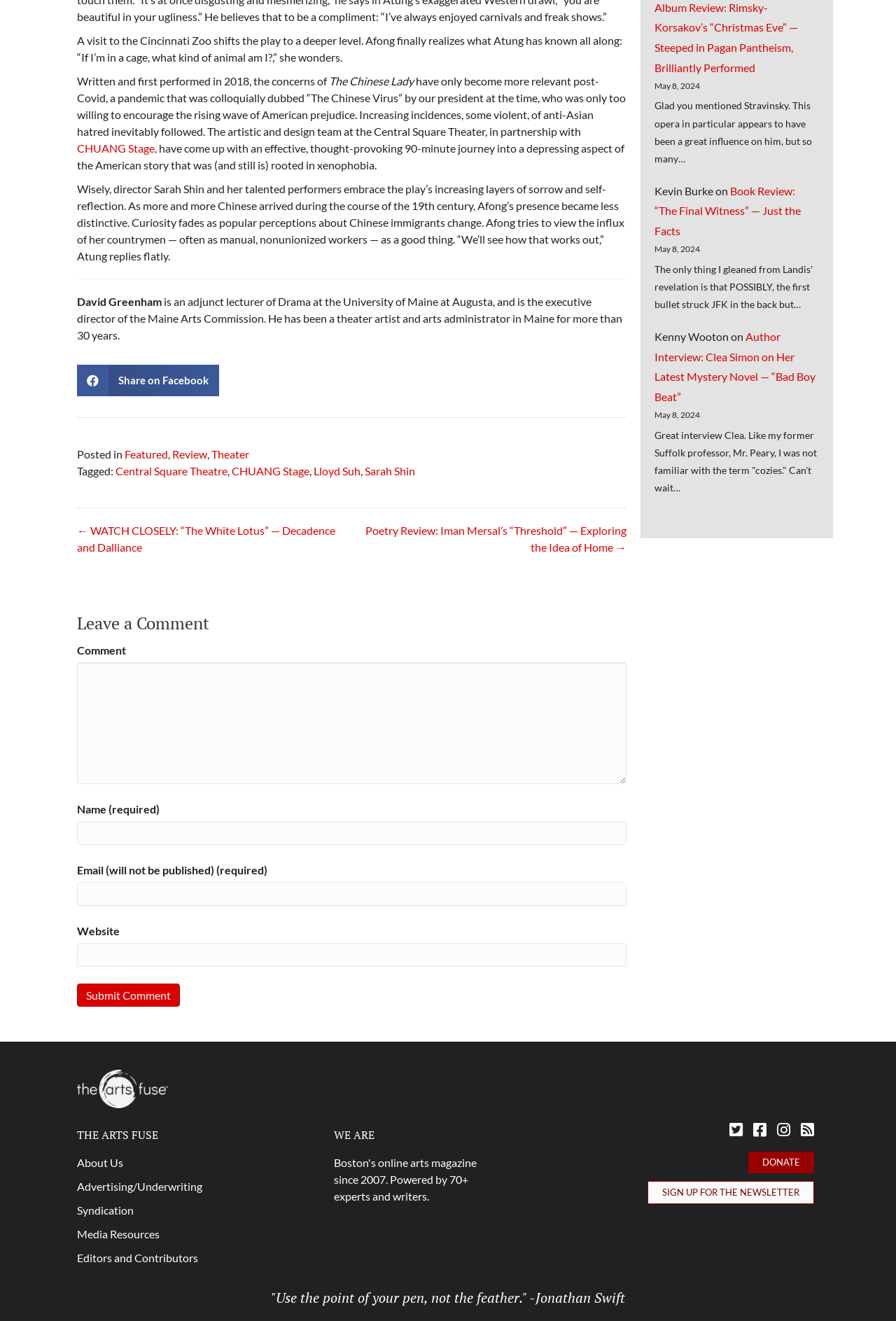Give a concise answer of one word or phrase to the question: 
What is the title of the article?

The Chinese Lady